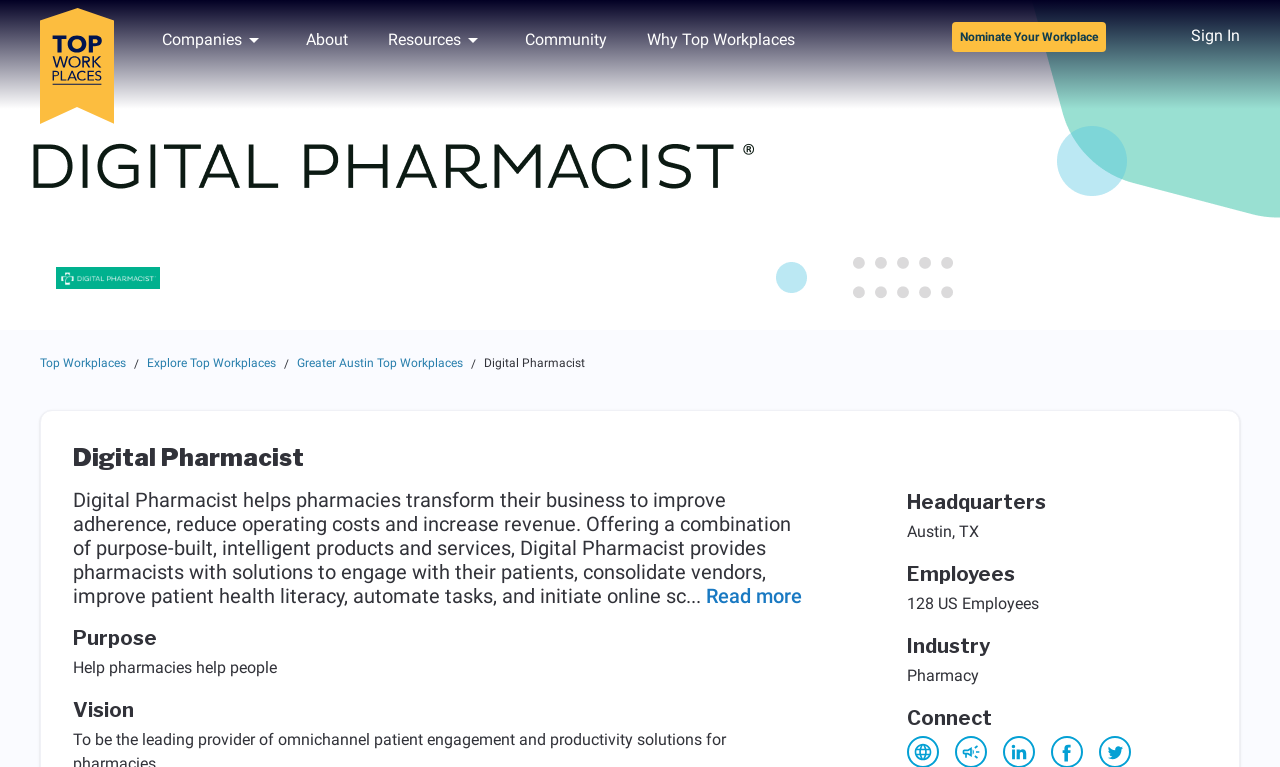What is the purpose of Digital Pharmacist?
Please provide a comprehensive answer based on the visual information in the image.

The purpose of Digital Pharmacist can be found in the StaticText element with the text 'Help pharmacies help people' under the 'Purpose' heading, with bounding box coordinates [0.057, 0.858, 0.216, 0.883]. This text is a concise statement of the company's purpose.